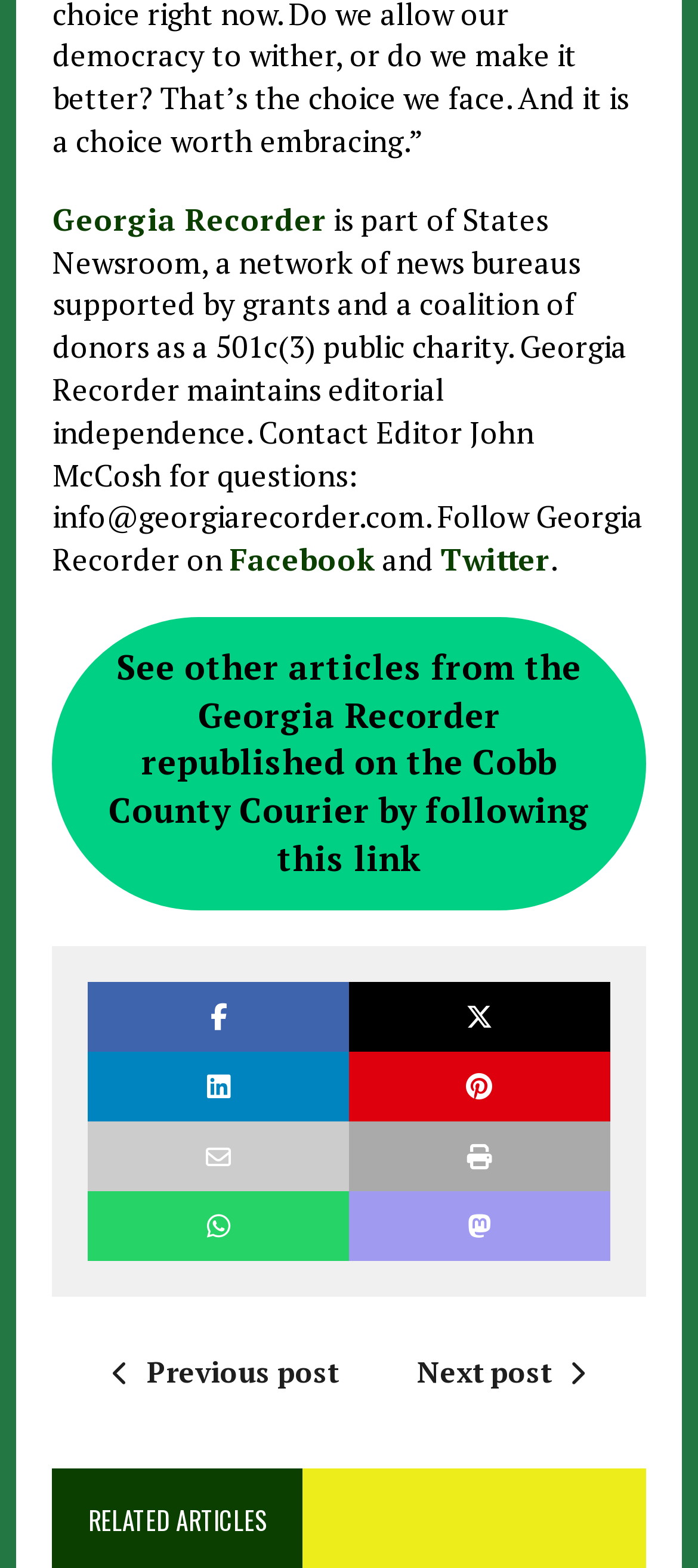Please find the bounding box for the UI element described by: "Facebook".

[0.329, 0.344, 0.537, 0.37]